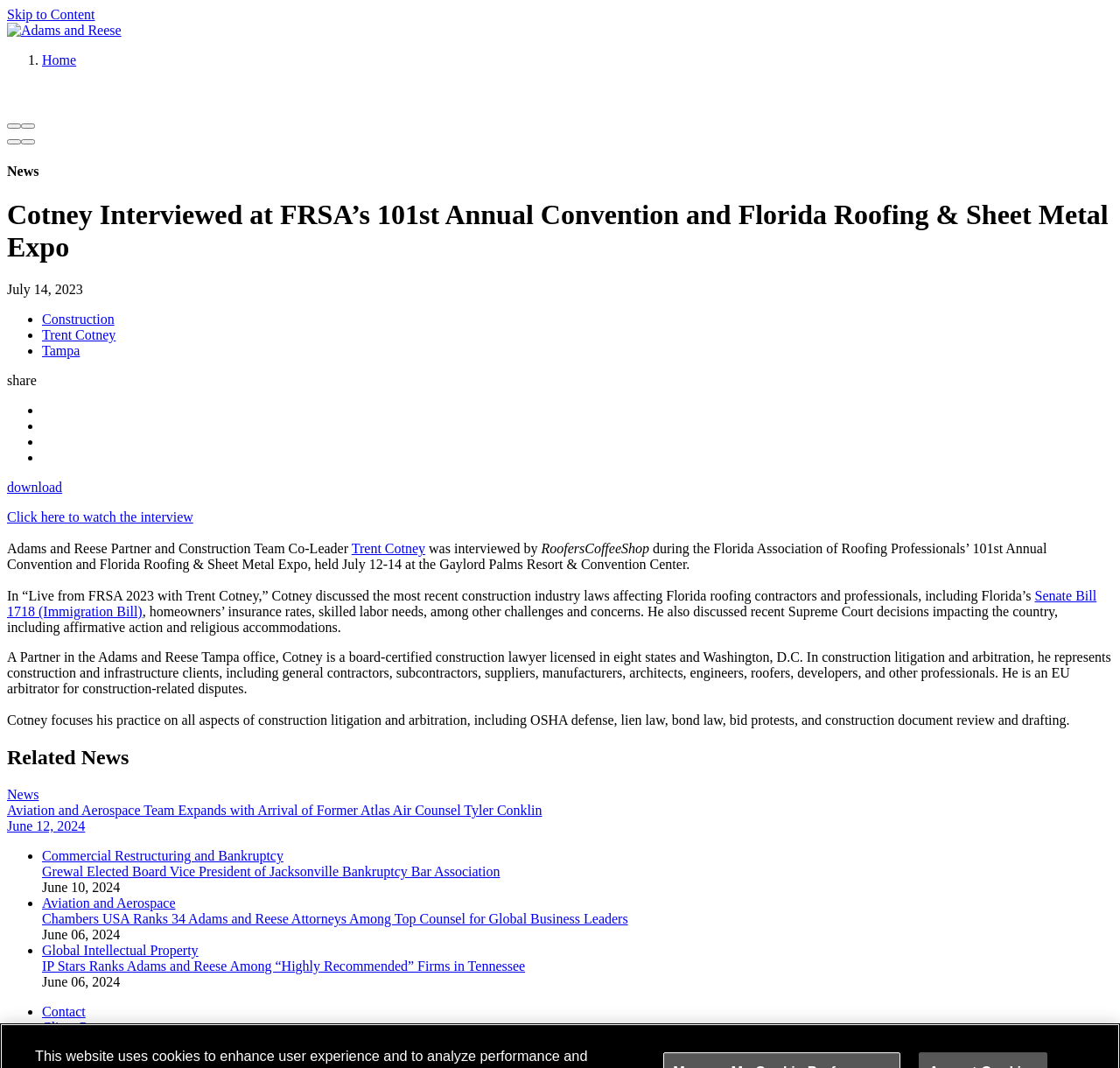Using a single word or phrase, answer the following question: 
What is Trent Cotney's profession?

Construction lawyer